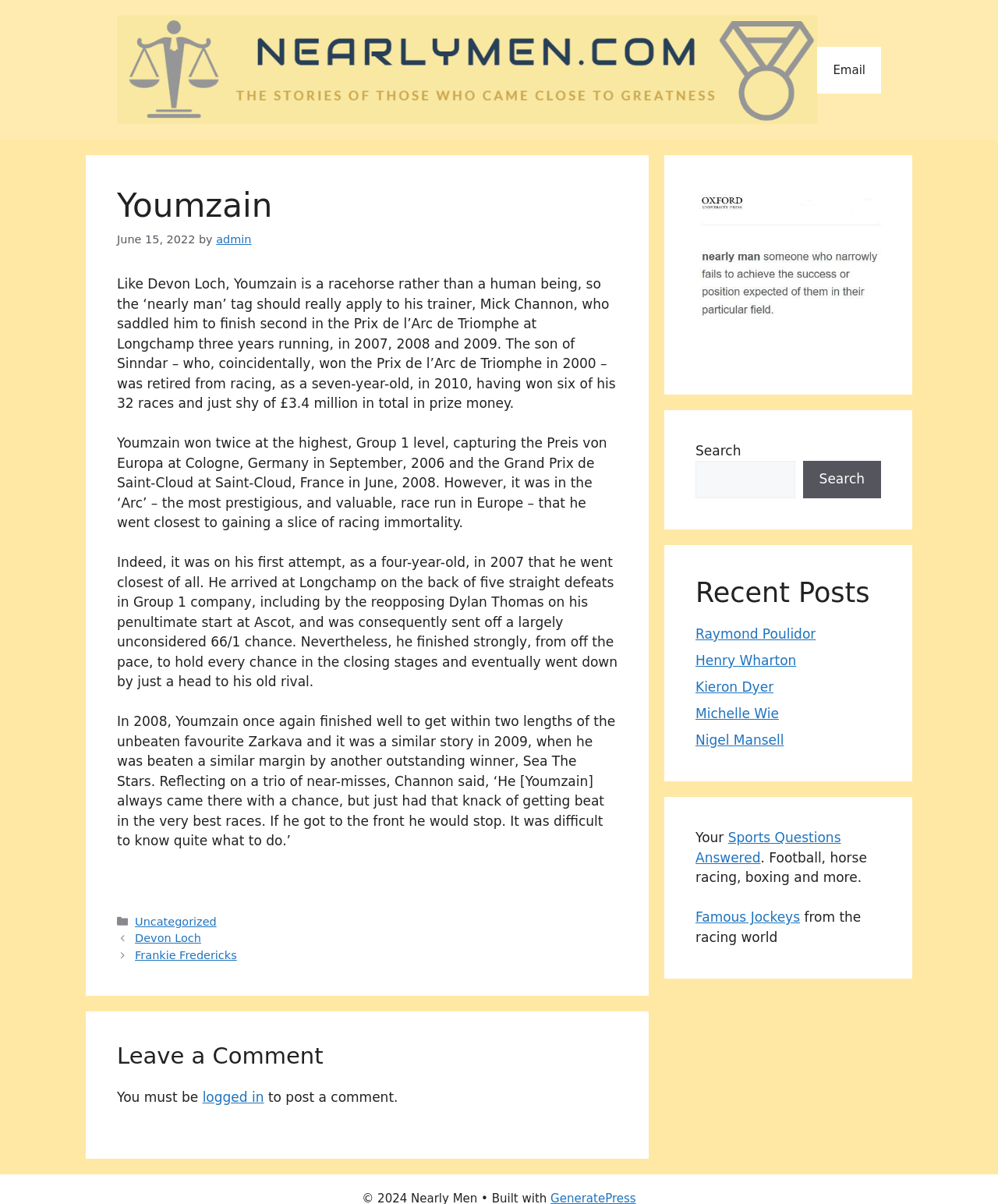Show the bounding box coordinates of the region that should be clicked to follow the instruction: "View the 'Recent Posts'."

[0.697, 0.479, 0.883, 0.506]